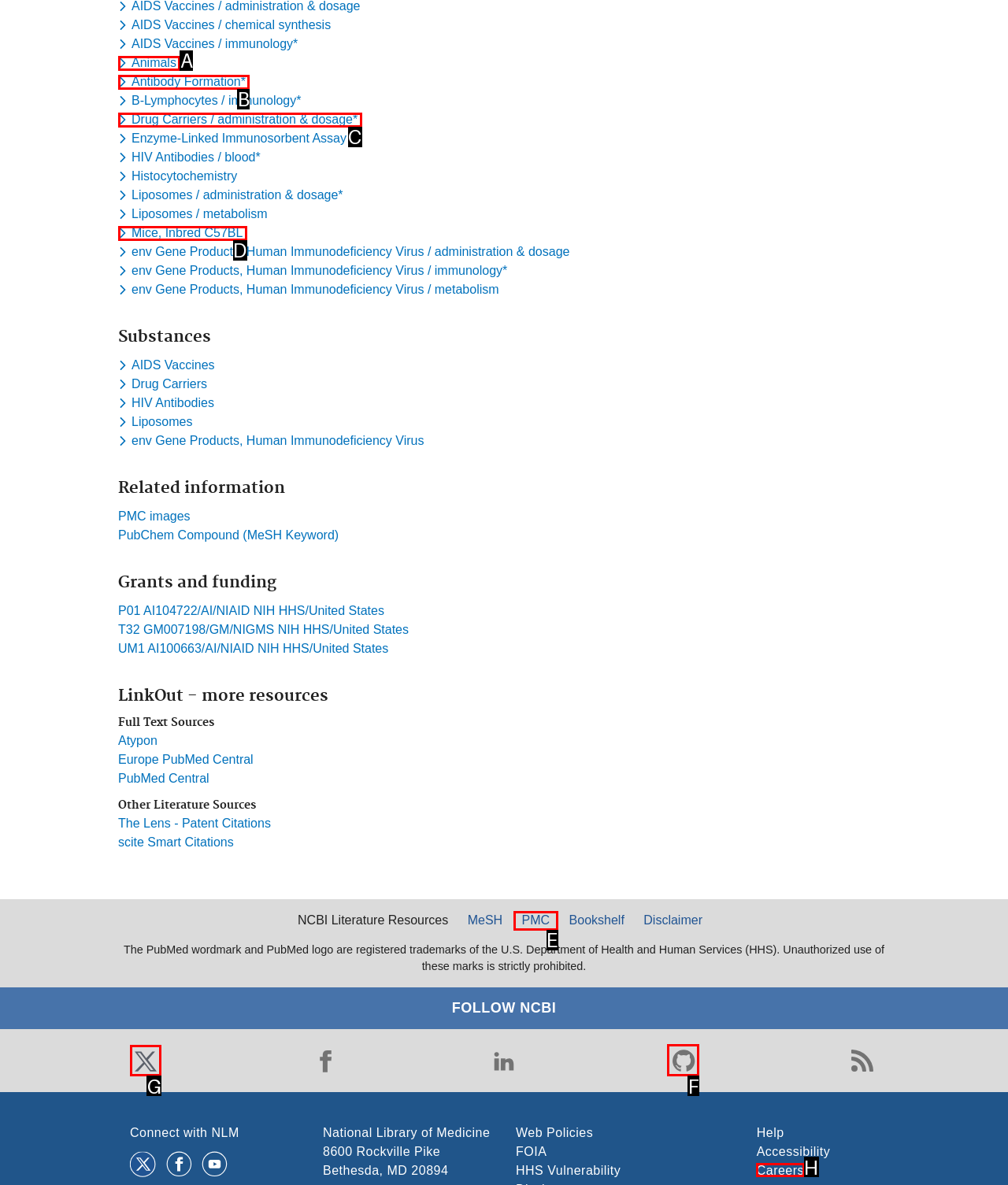Out of the given choices, which letter corresponds to the UI element required to Follow NCBI on Twitter? Answer with the letter.

G